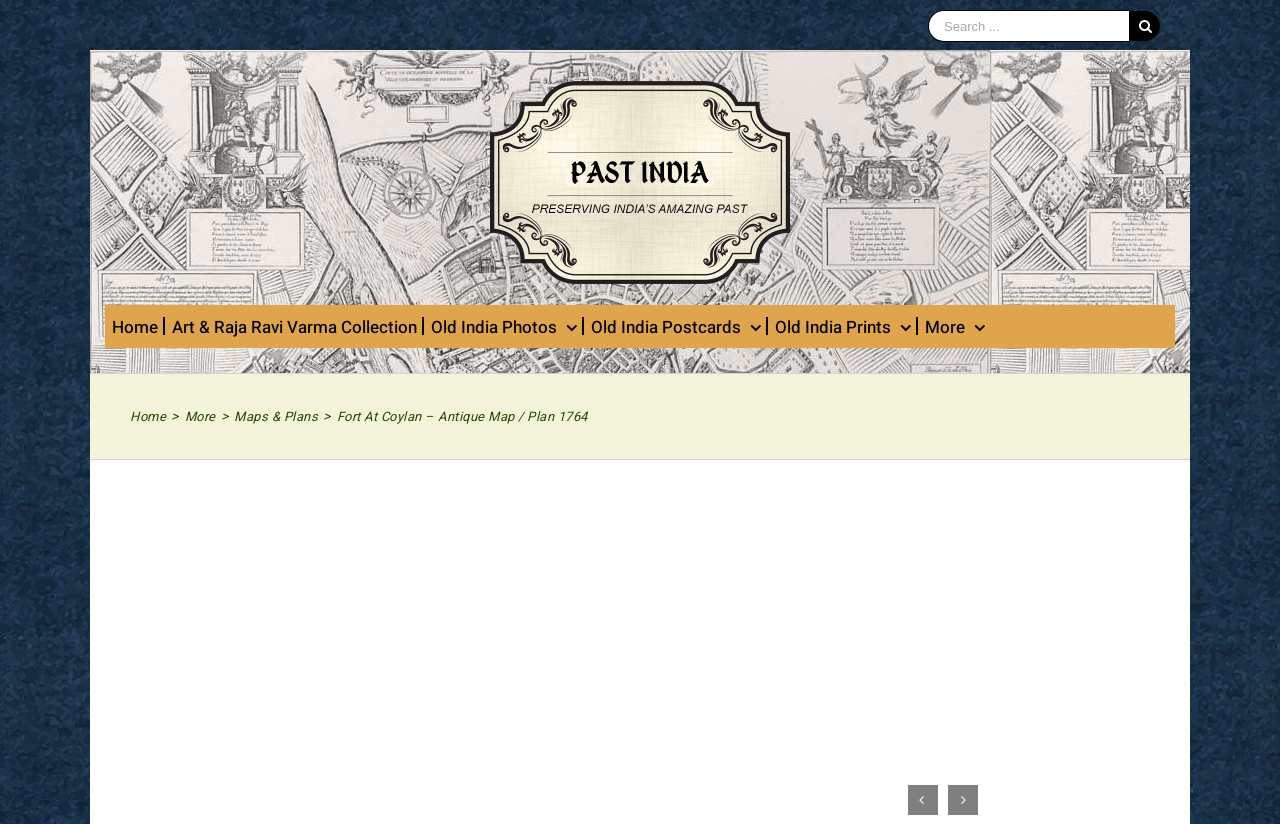Answer the question with a single word or phrase: 
What is the shape of the button next to the search textbox?

Magnifying glass